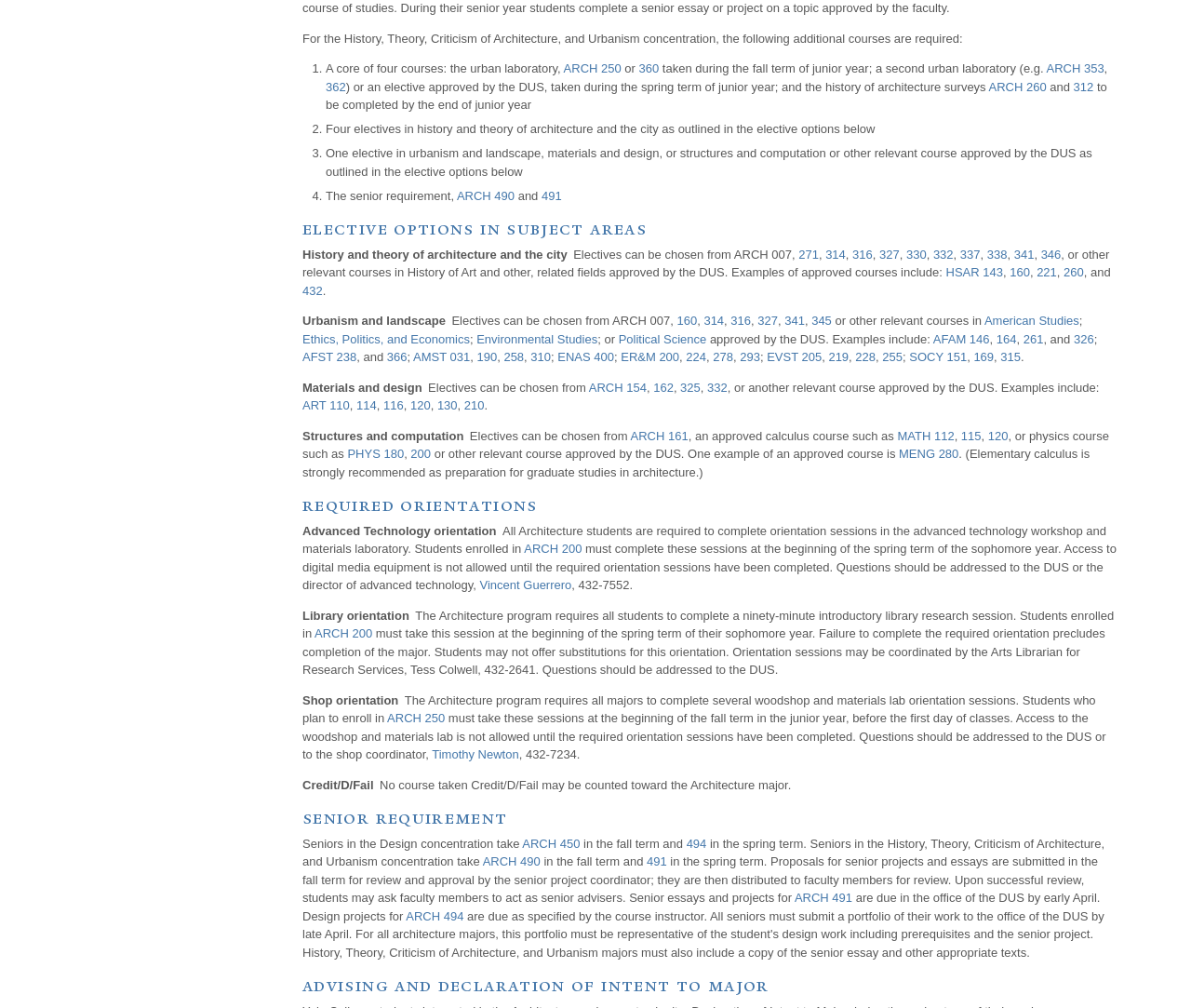How many subject areas are listed for elective options?
Answer the question with a single word or phrase by looking at the picture.

3